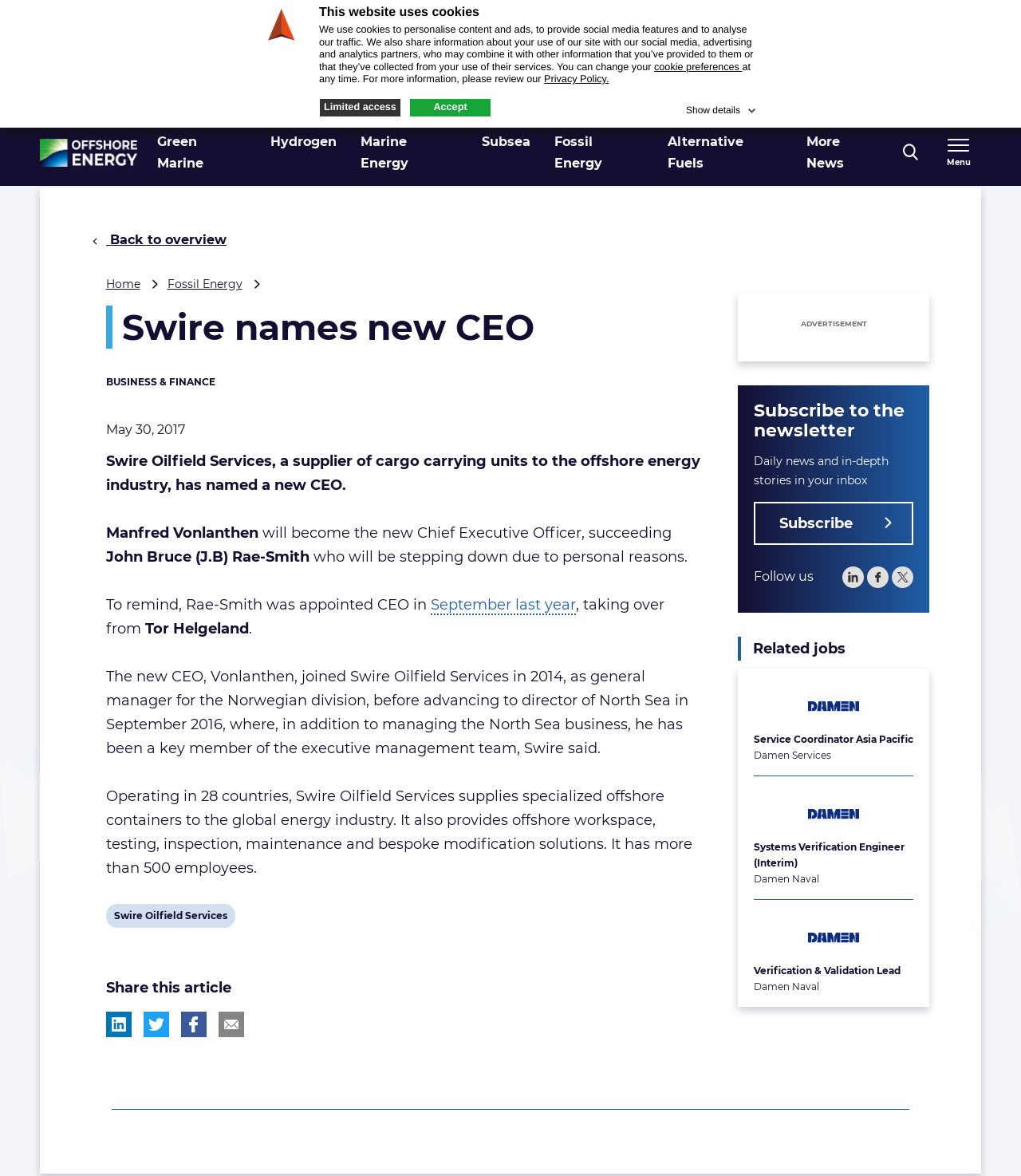What is the reason for John Bruce (J.B) Rae-Smith stepping down as CEO?
Please provide a comprehensive answer based on the visual information in the image.

I found the answer by reading the article content, specifically the sentence 'who will be stepping down due to personal reasons.'